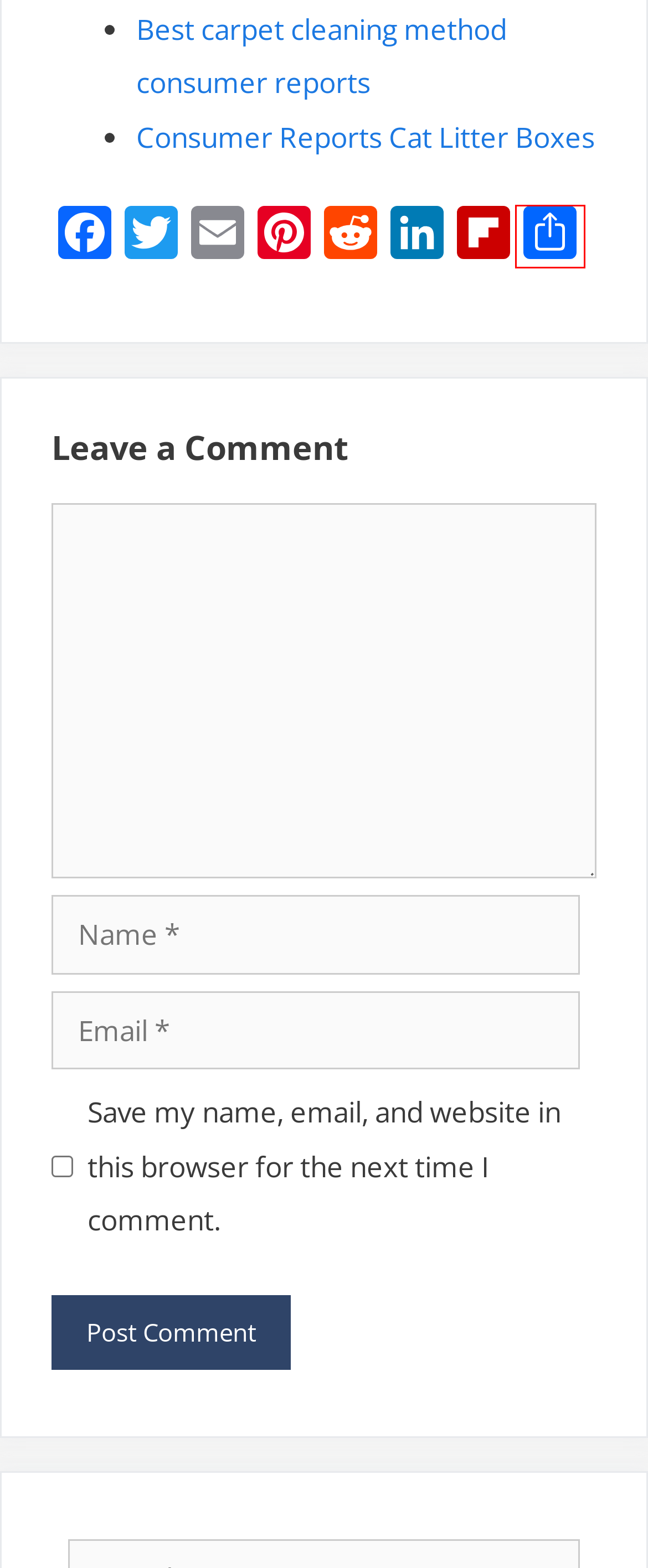You have been given a screenshot of a webpage, where a red bounding box surrounds a UI element. Identify the best matching webpage description for the page that loads after the element in the bounding box is clicked. Options include:
A. Contact Us
B. About Us
C. Amazon.com
D. Consumer Reports Cat Litter Boxes 2022 (Buying Guide)
E. Best carpet cleaning method consumer reports 2022 (Guide)
F. AddToAny - Share
G. Privacy Policy
H. Consumer reports best cat food 2022 (Buying Guide)

F